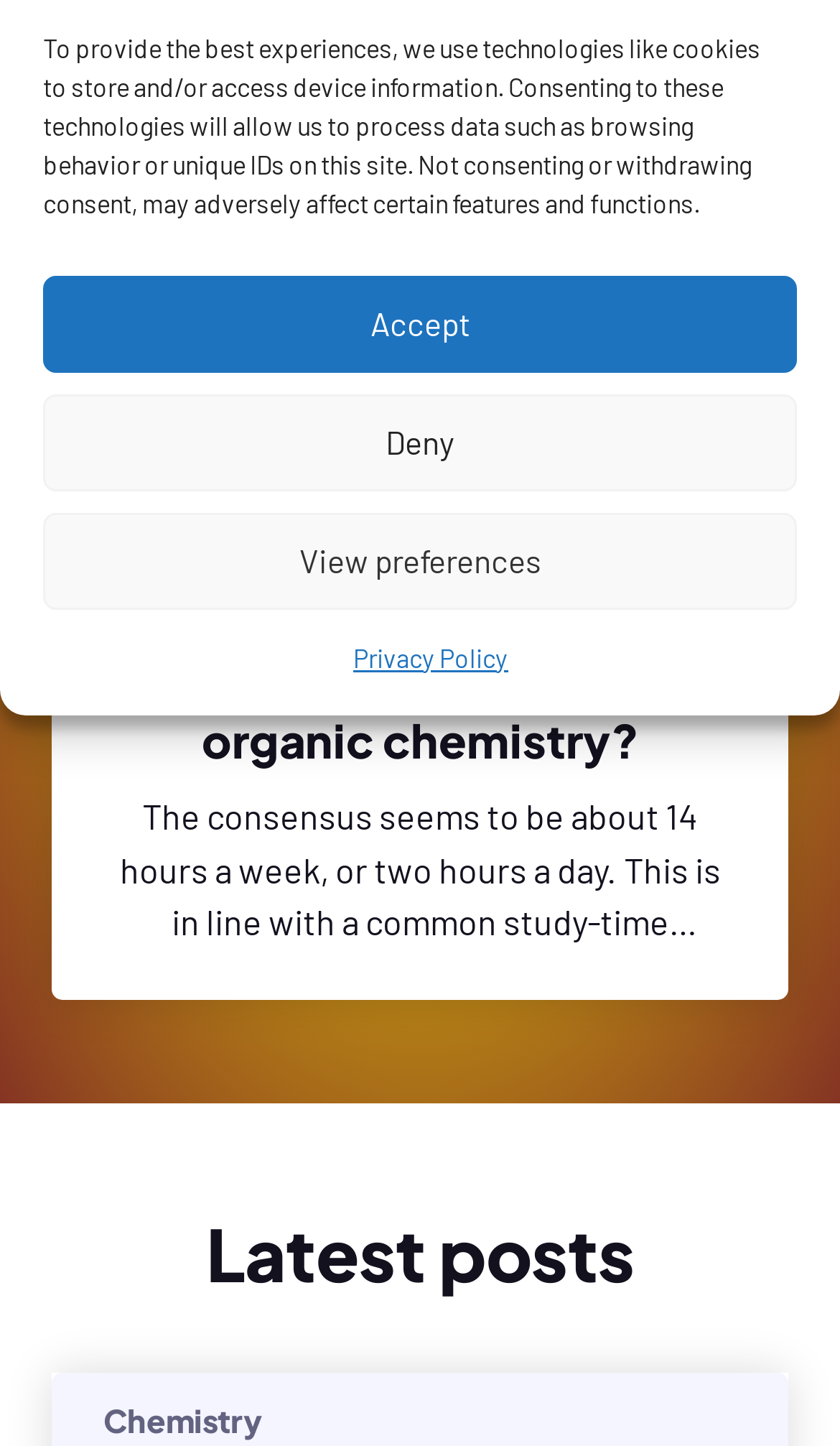Determine the bounding box for the UI element described here: "Privacy Policy".

[0.421, 0.436, 0.605, 0.472]